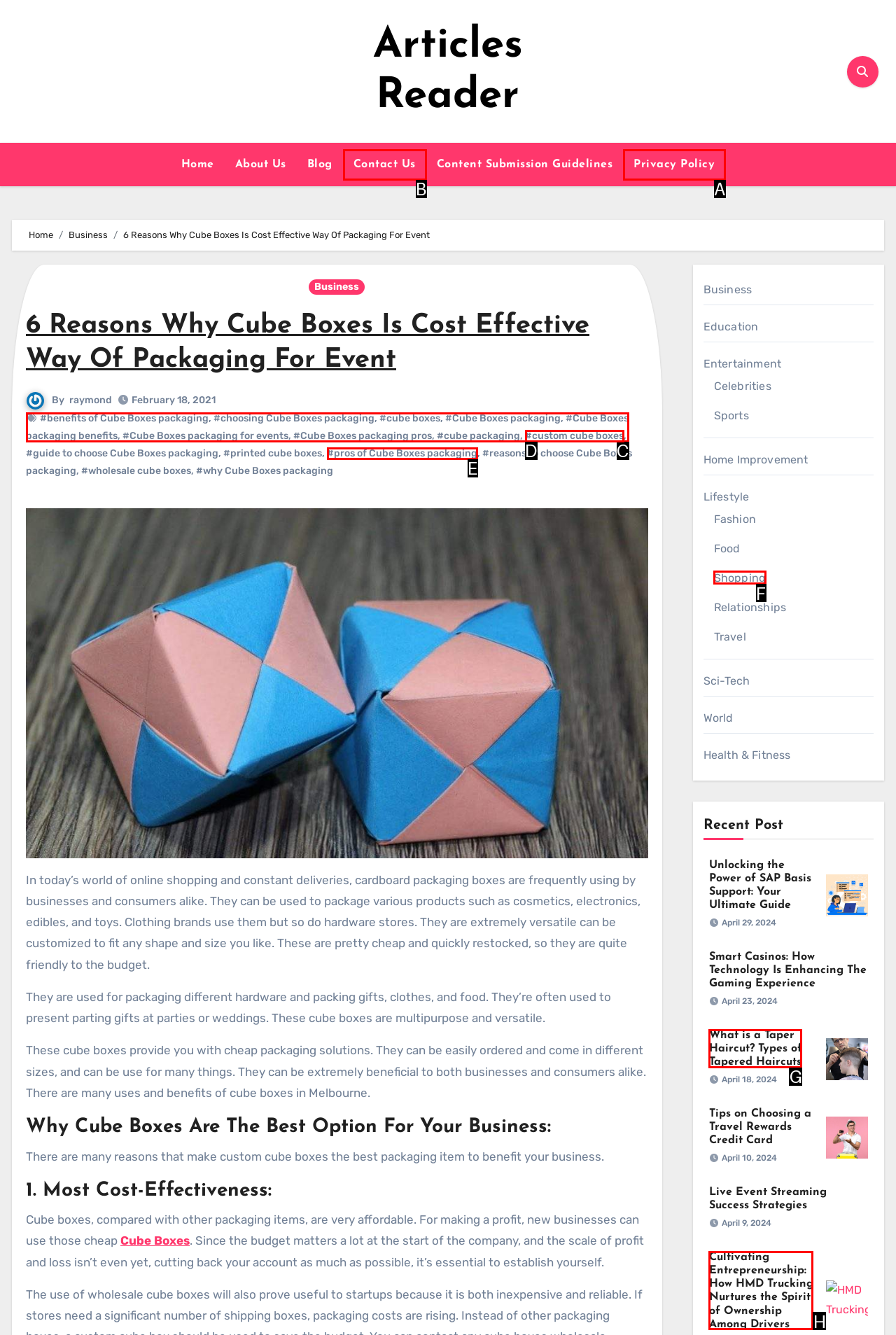Select the option I need to click to accomplish this task: Click on the 'Contact Us' link
Provide the letter of the selected choice from the given options.

B